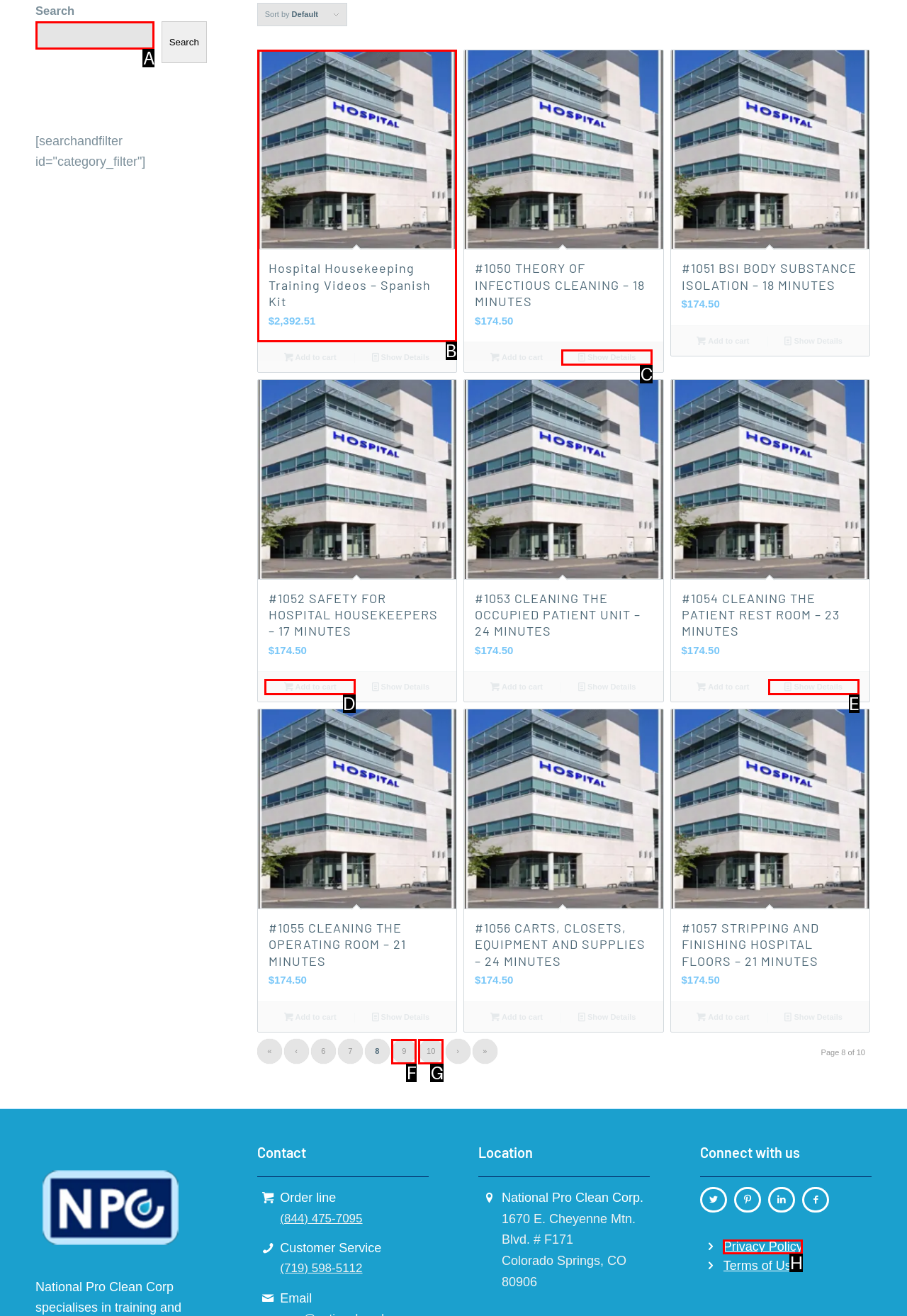Identify the HTML element that corresponds to the following description: Show Details Provide the letter of the best matching option.

C